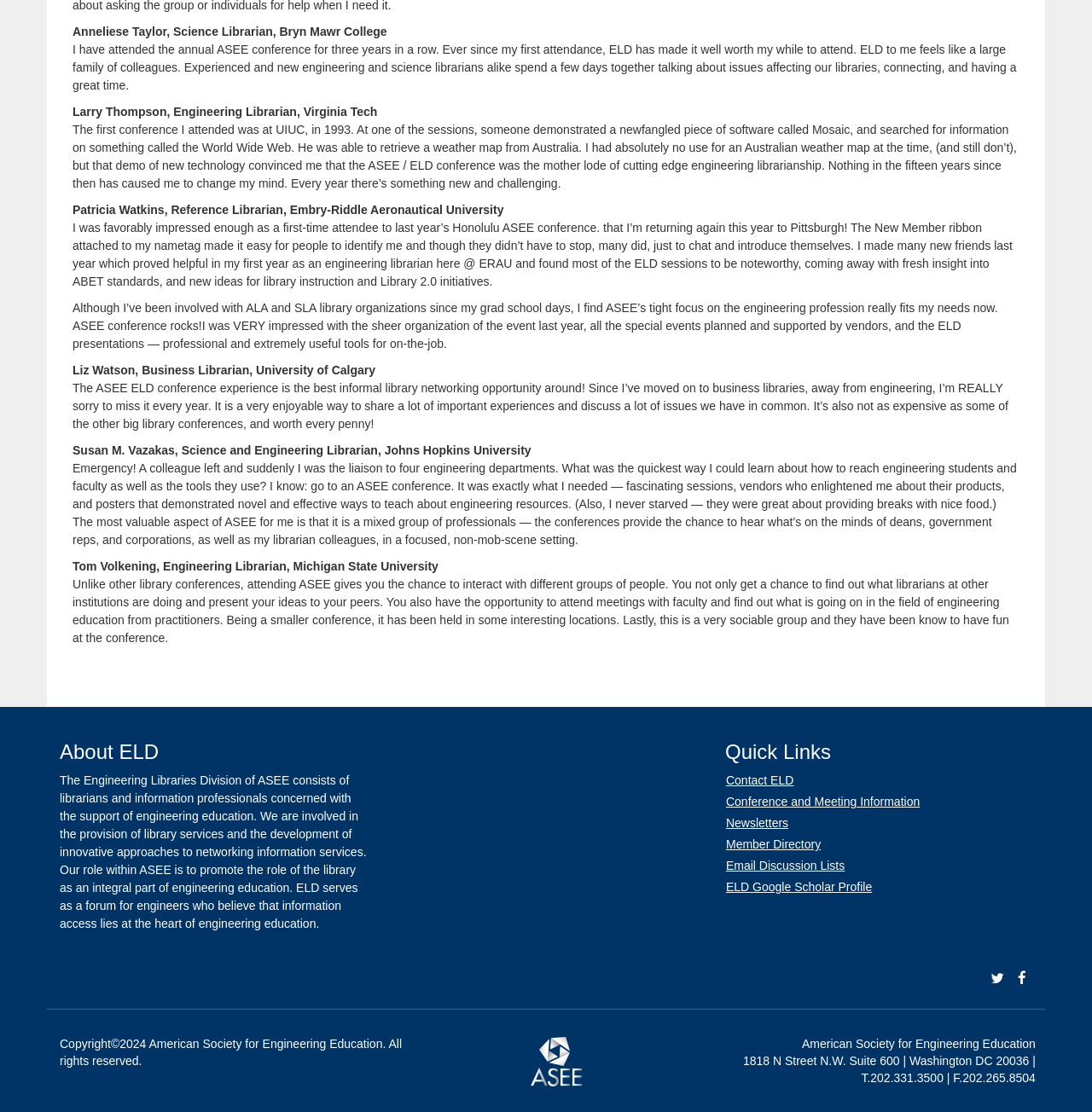What is the address of the American Society for Engineering Education?
Based on the visual content, answer with a single word or a brief phrase.

1818 N Street N.W. Suite 600 | Washington DC 20036